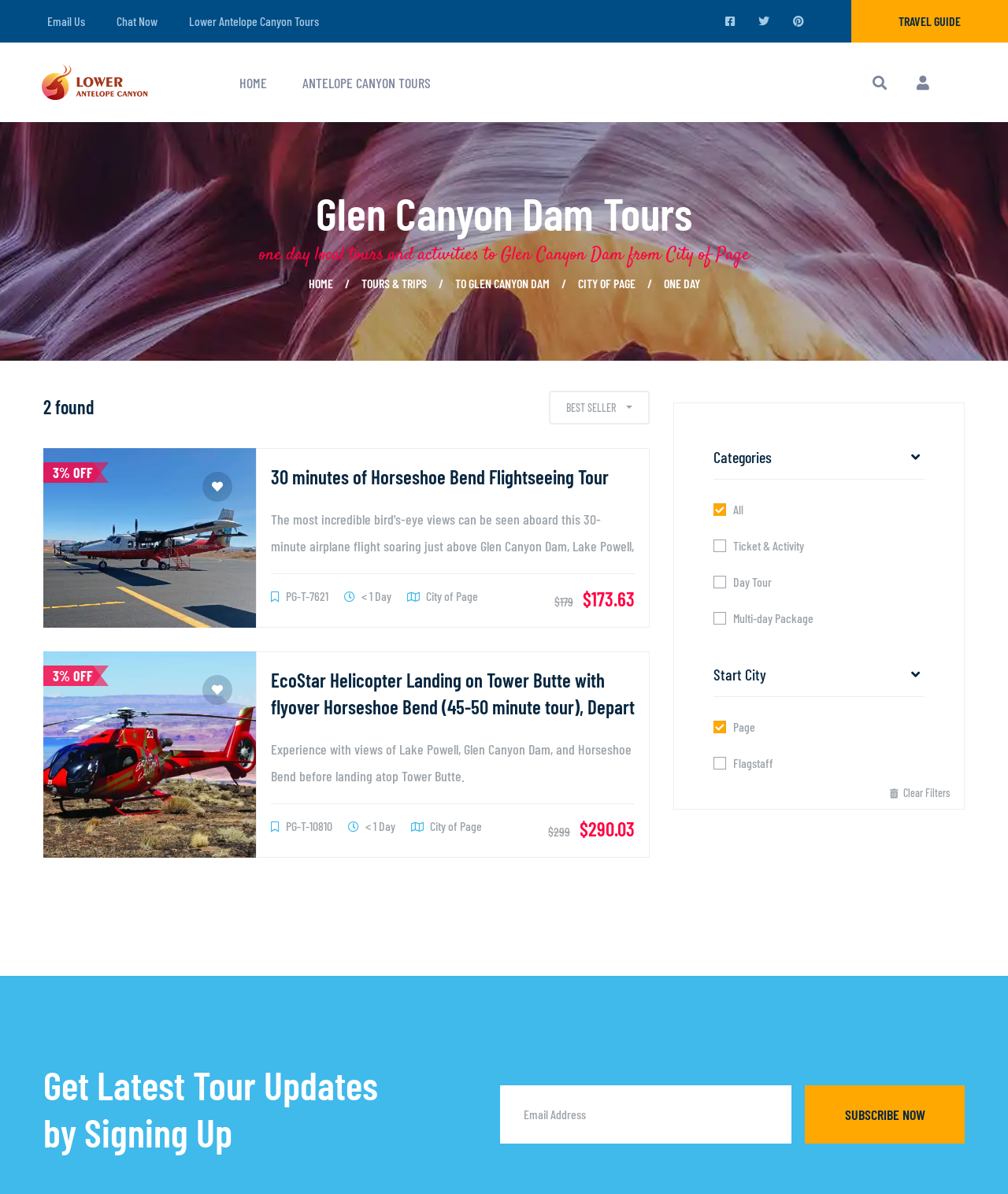Determine the bounding box coordinates of the element's region needed to click to follow the instruction: "View Glen Canyon Dam Tours". Provide these coordinates as four float numbers between 0 and 1, formatted as [left, top, right, bottom].

[0.313, 0.155, 0.687, 0.201]